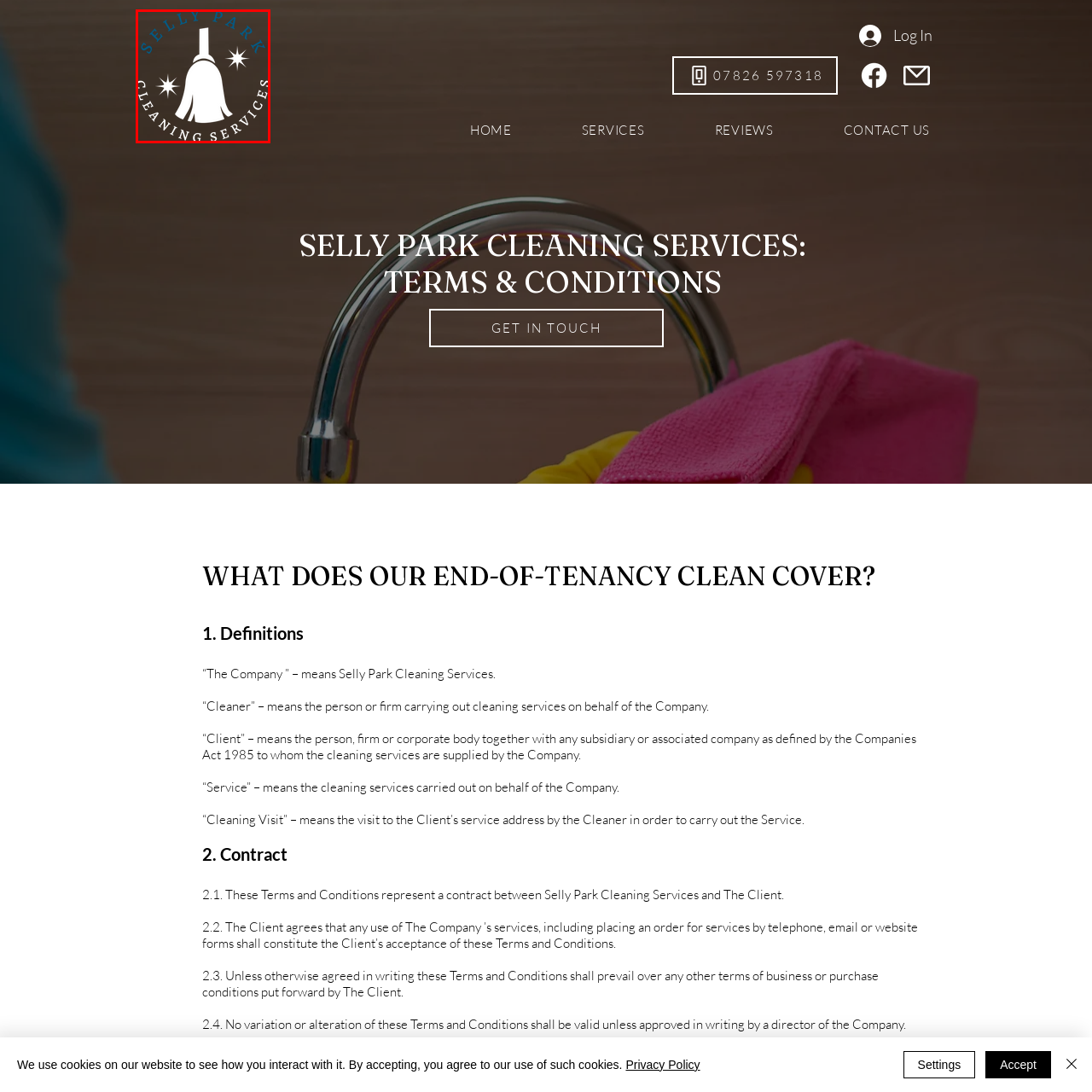Narrate the specific details and elements found within the red-bordered image.

The image features the logo of Selly Park Cleaning Services, prominently displaying a stylized bell or broom motif. Encircled by text, the logo reads "SELLY PARK" at the top and "CLEANING SERVICES" at the bottom, with decorative star motifs on either side. This design effectively conveys the brand's focus on cleaning services, highlighted by the use of clear, professional typography against a rich brown background. The logo symbolizes reliability and a commitment to cleanliness, aligning with the company's services in Birmingham.